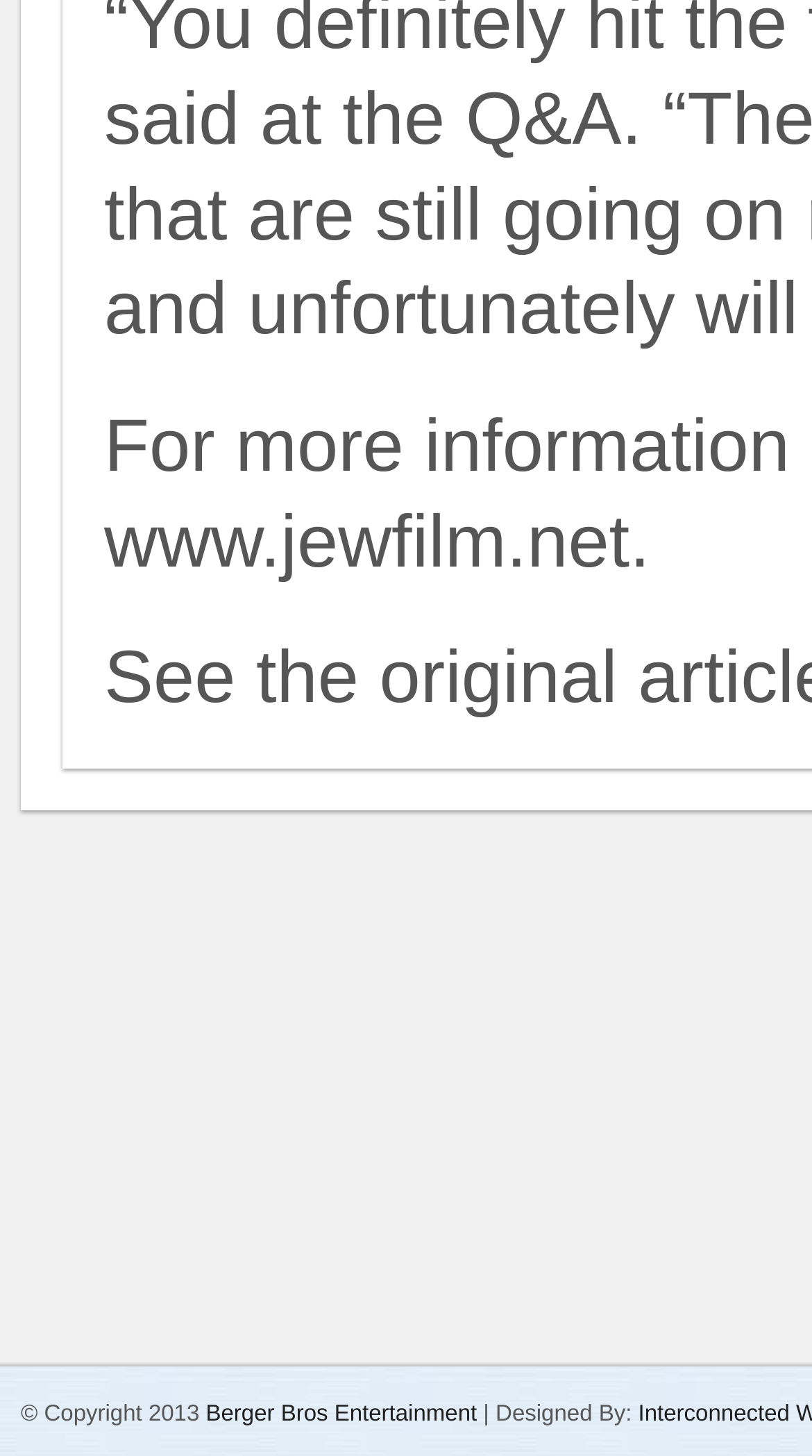Based on the provided description, "Berger Bros Entertainment", find the bounding box of the corresponding UI element in the screenshot.

[0.253, 0.963, 0.587, 0.98]